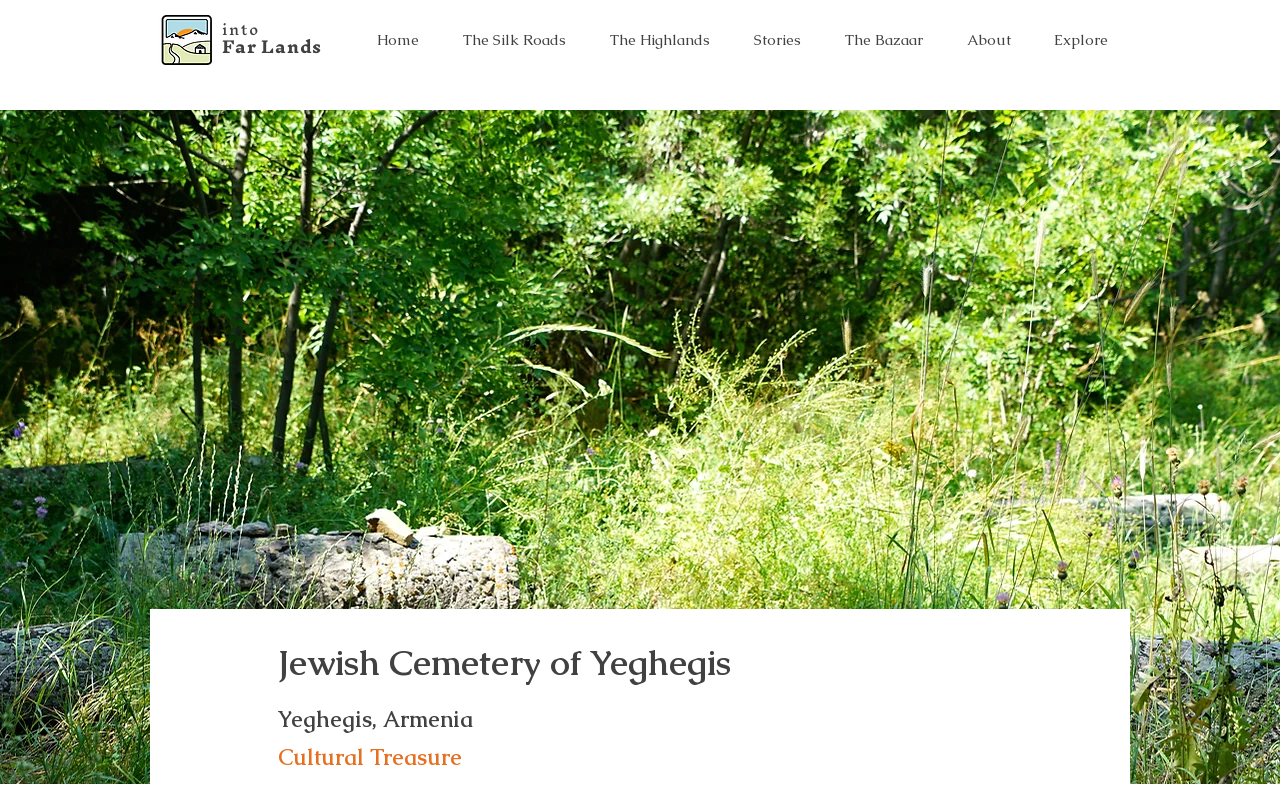Using the element description provided, determine the bounding box coordinates in the format (top-left x, top-left y, bottom-right x, bottom-right y). Ensure that all values are floating point numbers between 0 and 1. Element description: The Silk Roads

[0.345, 0.009, 0.459, 0.092]